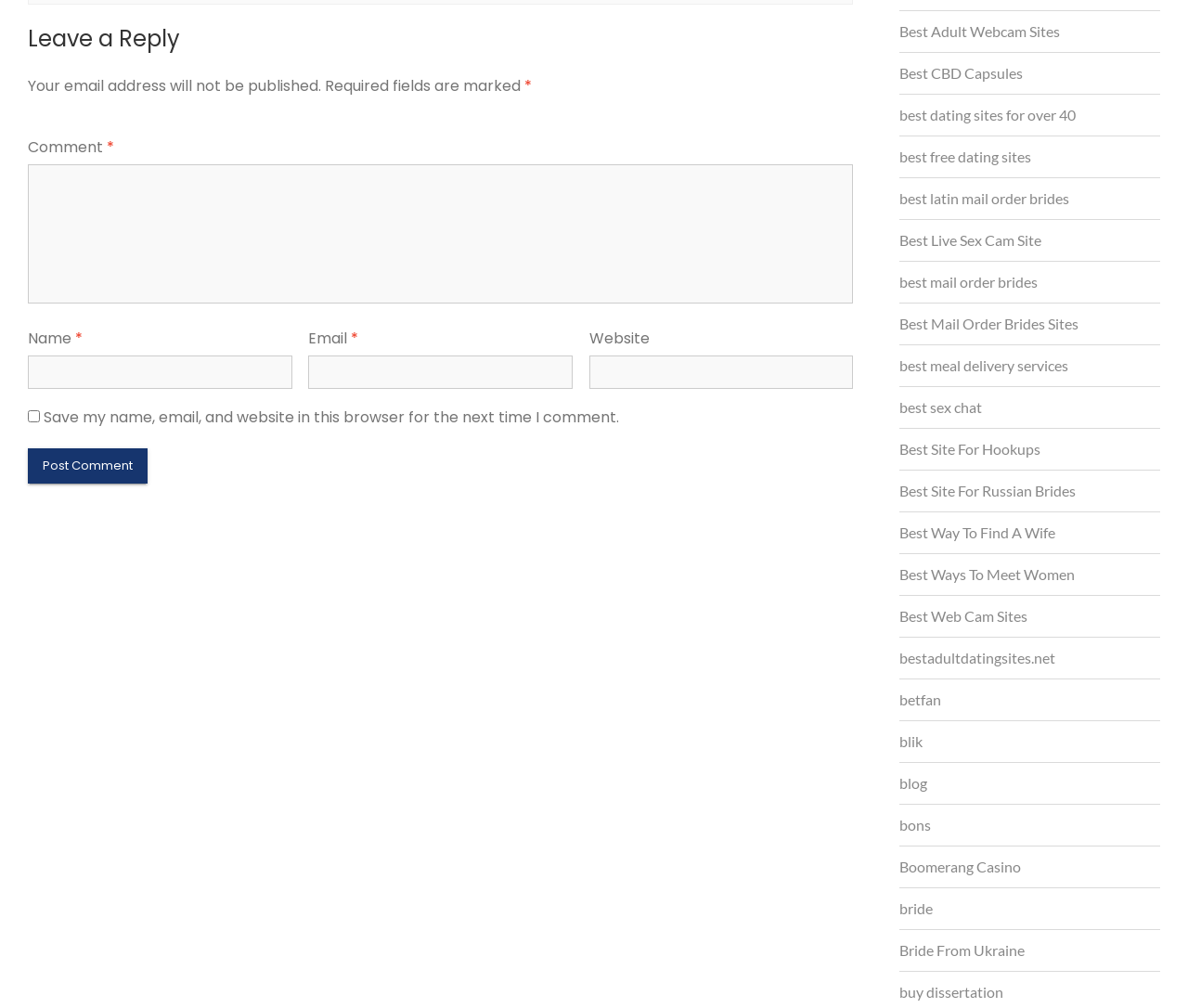What is the option to save user information for future comments?
Look at the webpage screenshot and answer the question with a detailed explanation.

The webpage has a checkbox labeled 'Save my name, email, and website in this browser for the next time I comment.' This option allows users to save their information for future comments, making it easier to leave comments in the future.